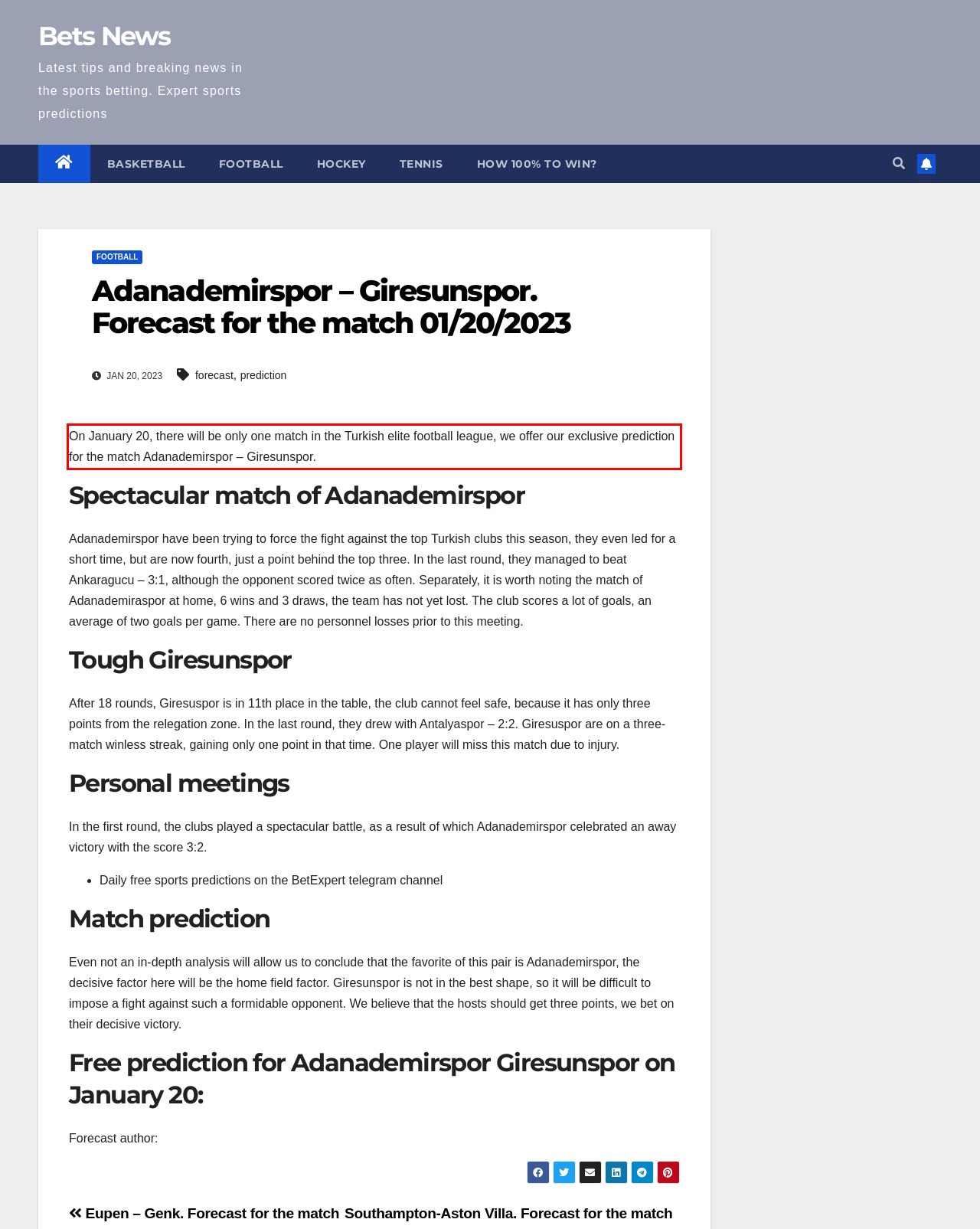Given a screenshot of a webpage, locate the red bounding box and extract the text it encloses.

On January 20, there will be only one match in the Turkish elite football league, we offer our exclusive prediction for the match Adanademirspor – Giresunspor.